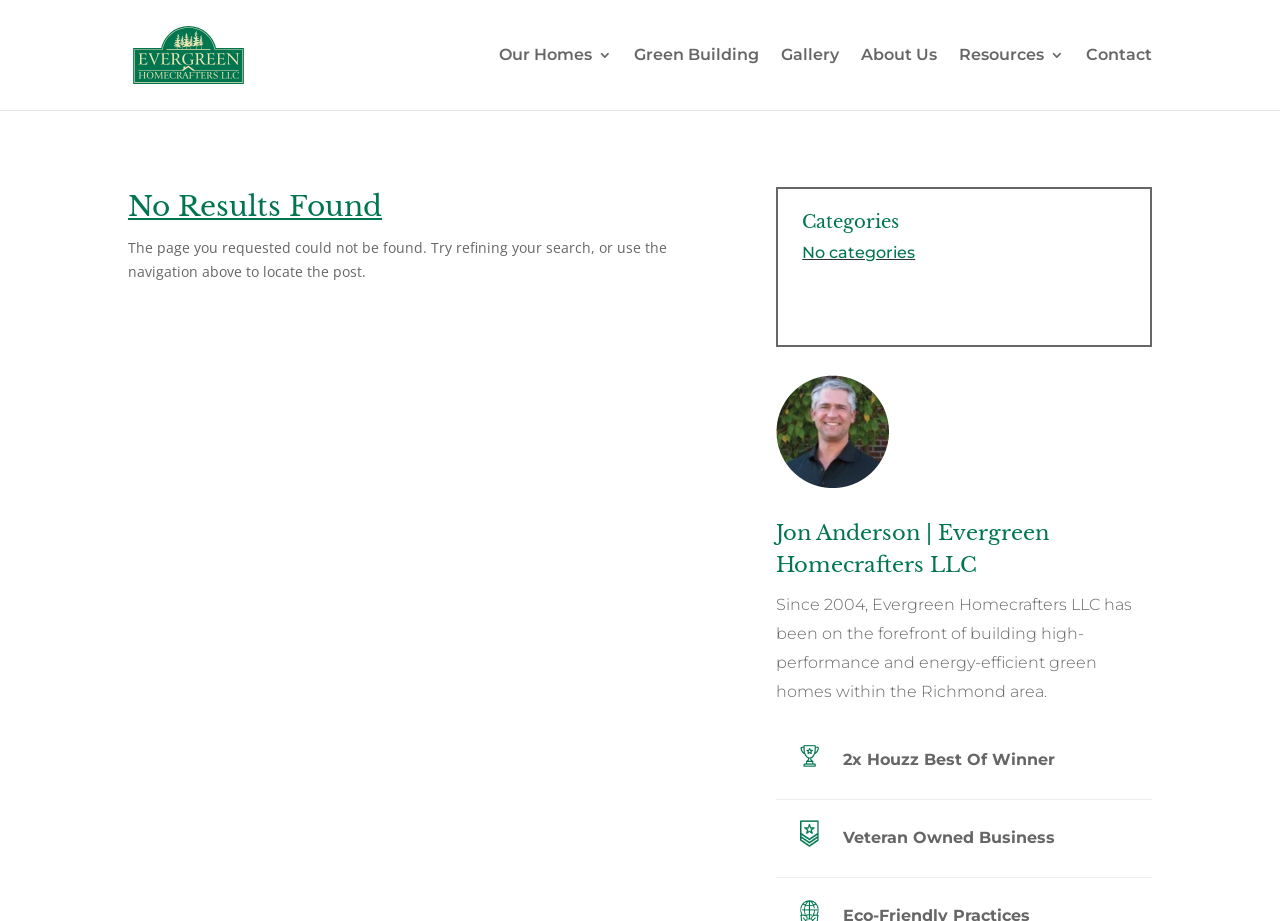Reply to the question below using a single word or brief phrase:
What is the business type of Evergreen Homecrafters LLC?

Veteran Owned Business